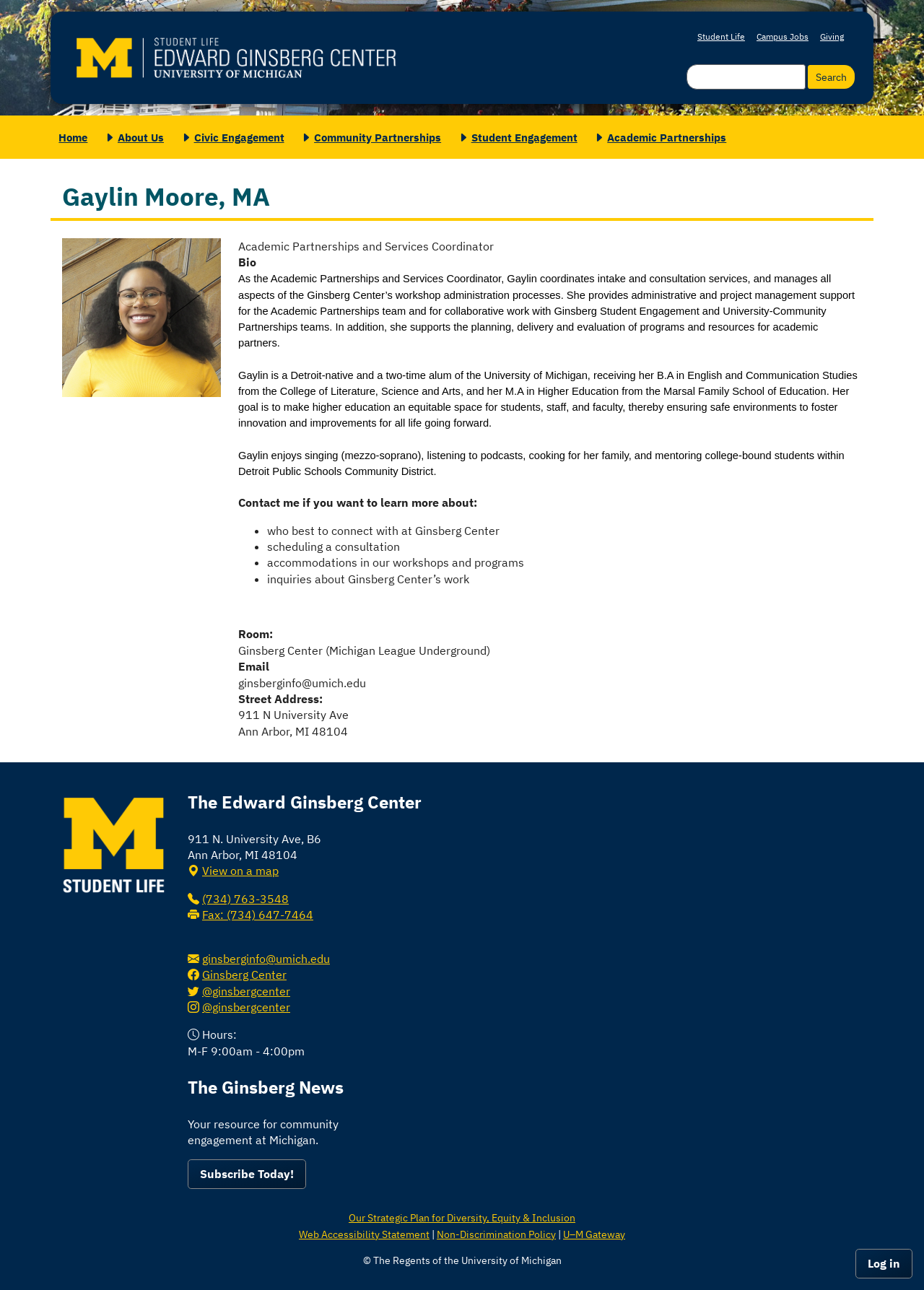What is the address of the Ginsberg Center?
Based on the image content, provide your answer in one word or a short phrase.

911 N University Ave, Ann Arbor, MI 48104